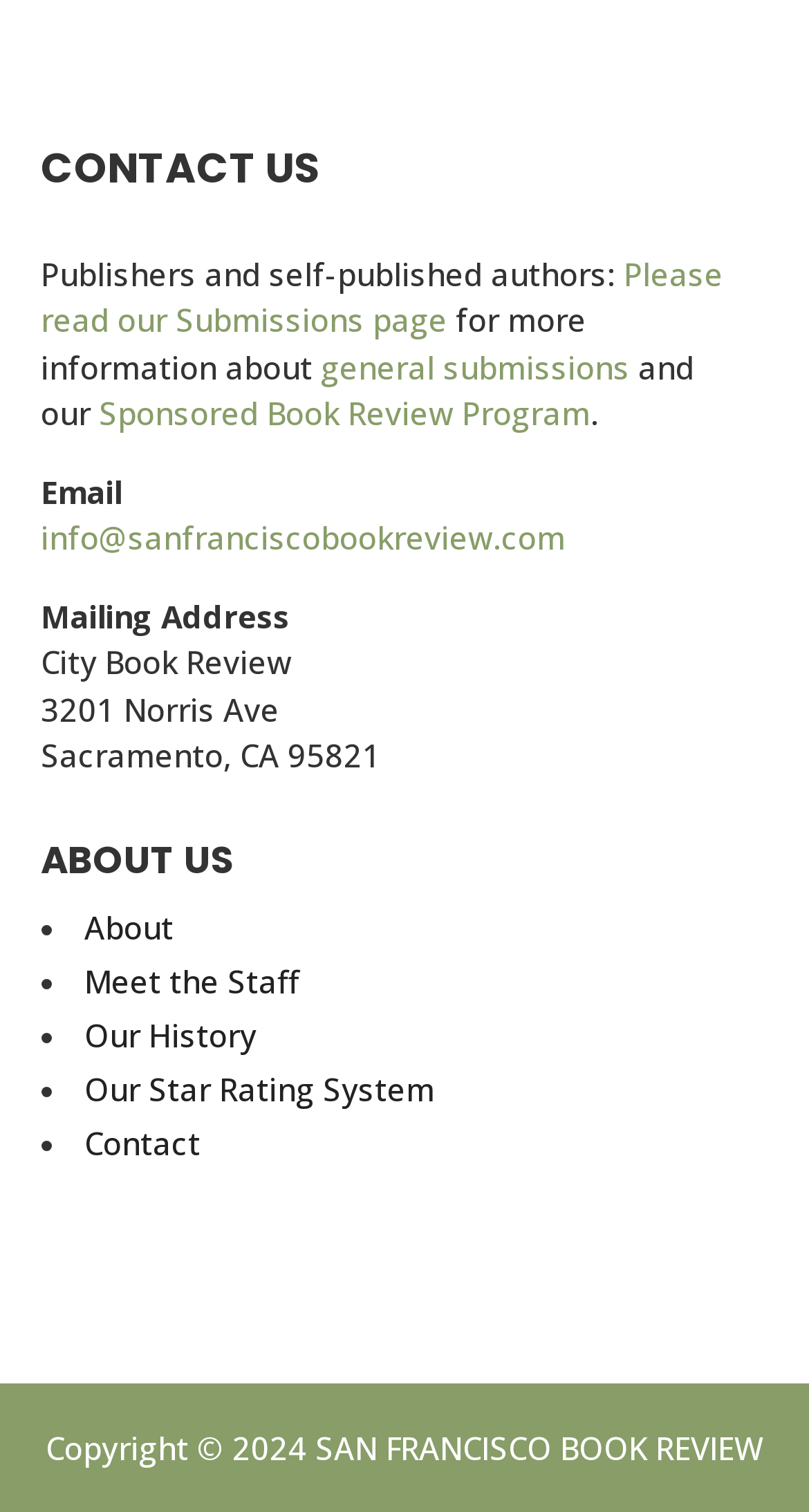Using the description "general submissions", locate and provide the bounding box of the UI element.

[0.396, 0.229, 0.778, 0.256]